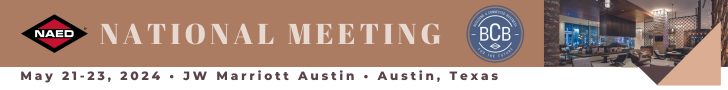Explain in detail what you see in the image.

The image features a banner promoting the NAED (National Association of Electric Distributors) National Meeting, scheduled to take place from May 21 to May 23, 2024, at the JW Marriott in Austin, Texas. The banner is designed with a sophisticated and modern aesthetic, prominently displaying the NAED logo along with the date and venue details. The use of a stylish color palette and elegant typography emphasizes the significance of this event for industry professionals, suggesting a blend of networking opportunities and informative sessions. The visual layout also includes the logo of BCB, indicating possible partnership or sponsorship, further enhancing the professional context of this gathering.